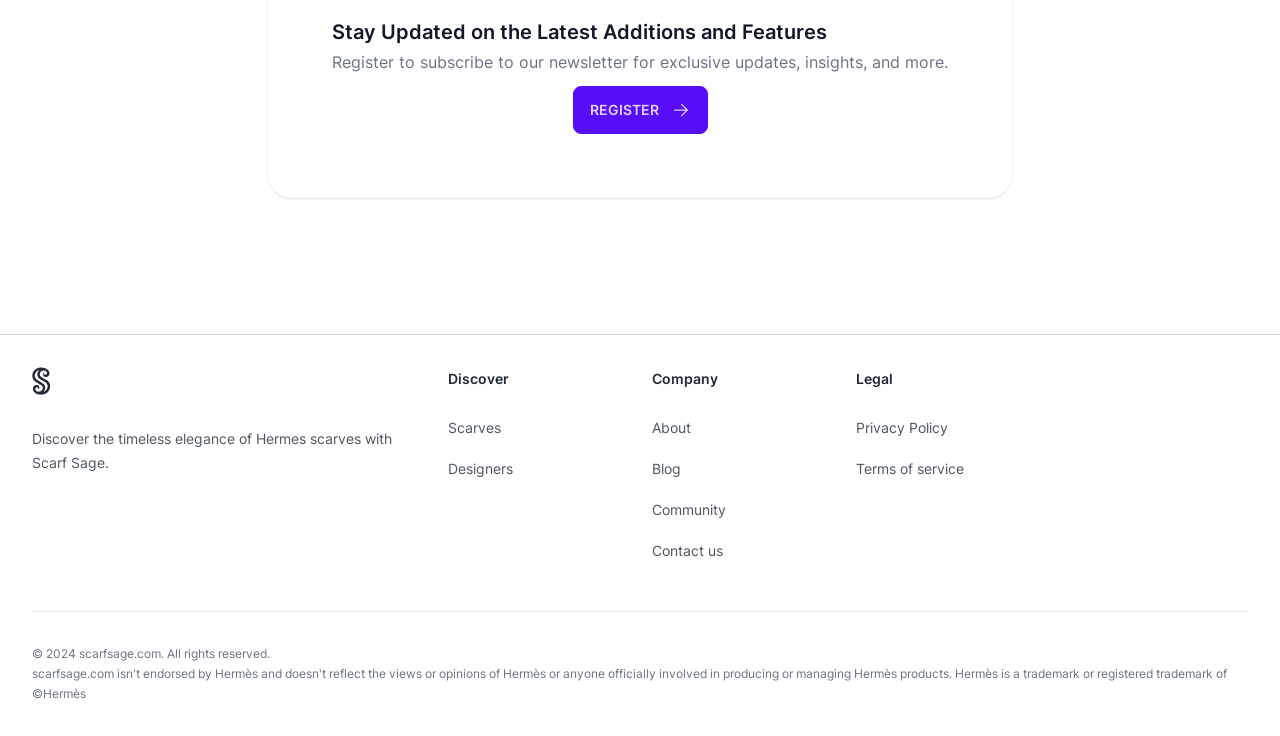Provide a brief response in the form of a single word or phrase:
What is the purpose of the 'Contact us' link?

To get in touch with the website